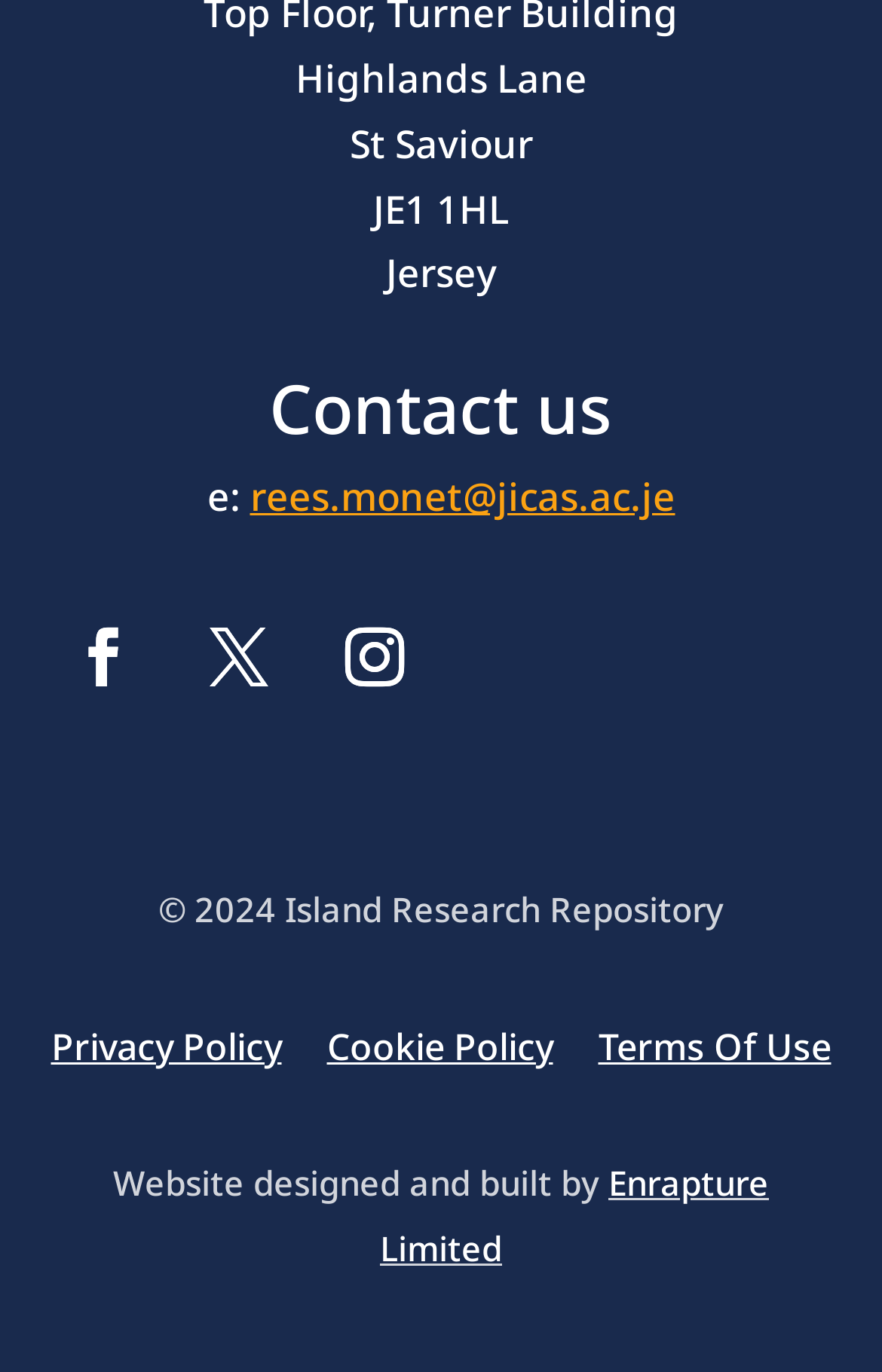What is the email address?
Please craft a detailed and exhaustive response to the question.

I found the email address by looking at the link element that starts with 'e:' and is followed by the email address.